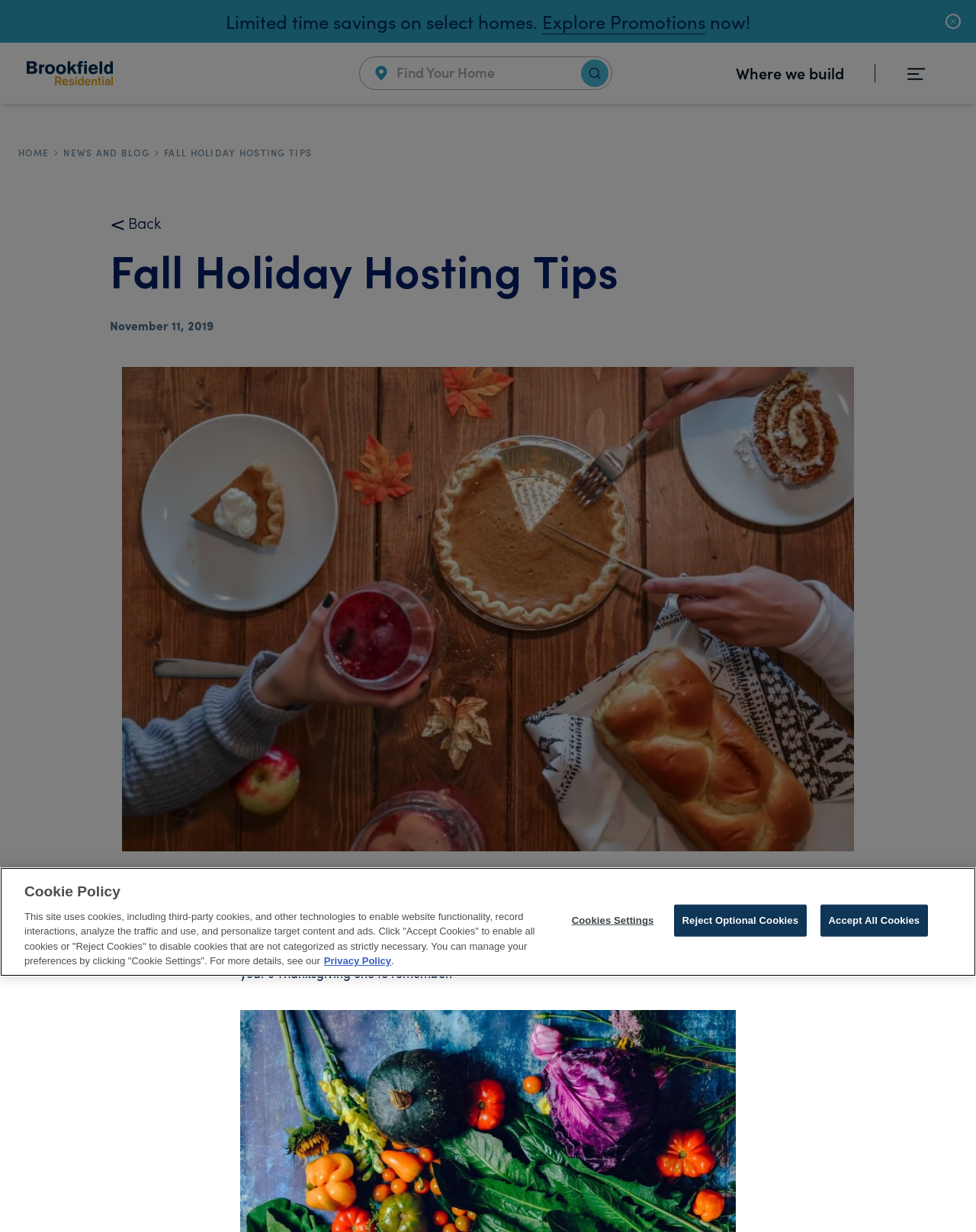Examine the screenshot and answer the question in as much detail as possible: What is the date mentioned in the article?

I found the date mentioned in the article by looking at the text content of the webpage, which includes a static text element with the date 'November 11, 2019'.